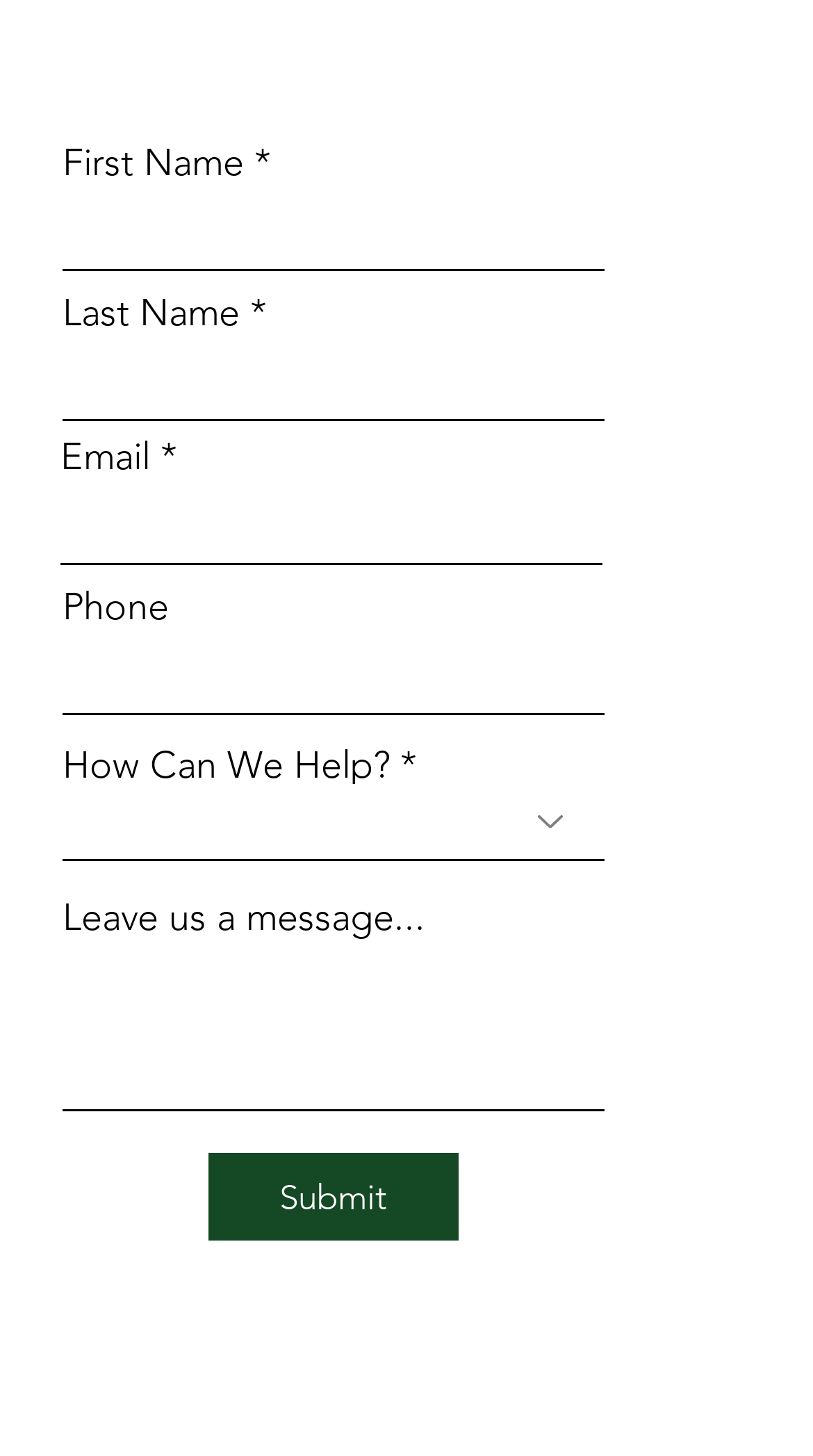What is the last field in the form?
Using the information presented in the image, please offer a detailed response to the question.

The last field in the form is the textbox 'Leave us a message...' because it is the last input field in the form, indicated by the StaticText 'Leave us a message...' and the corresponding textbox.